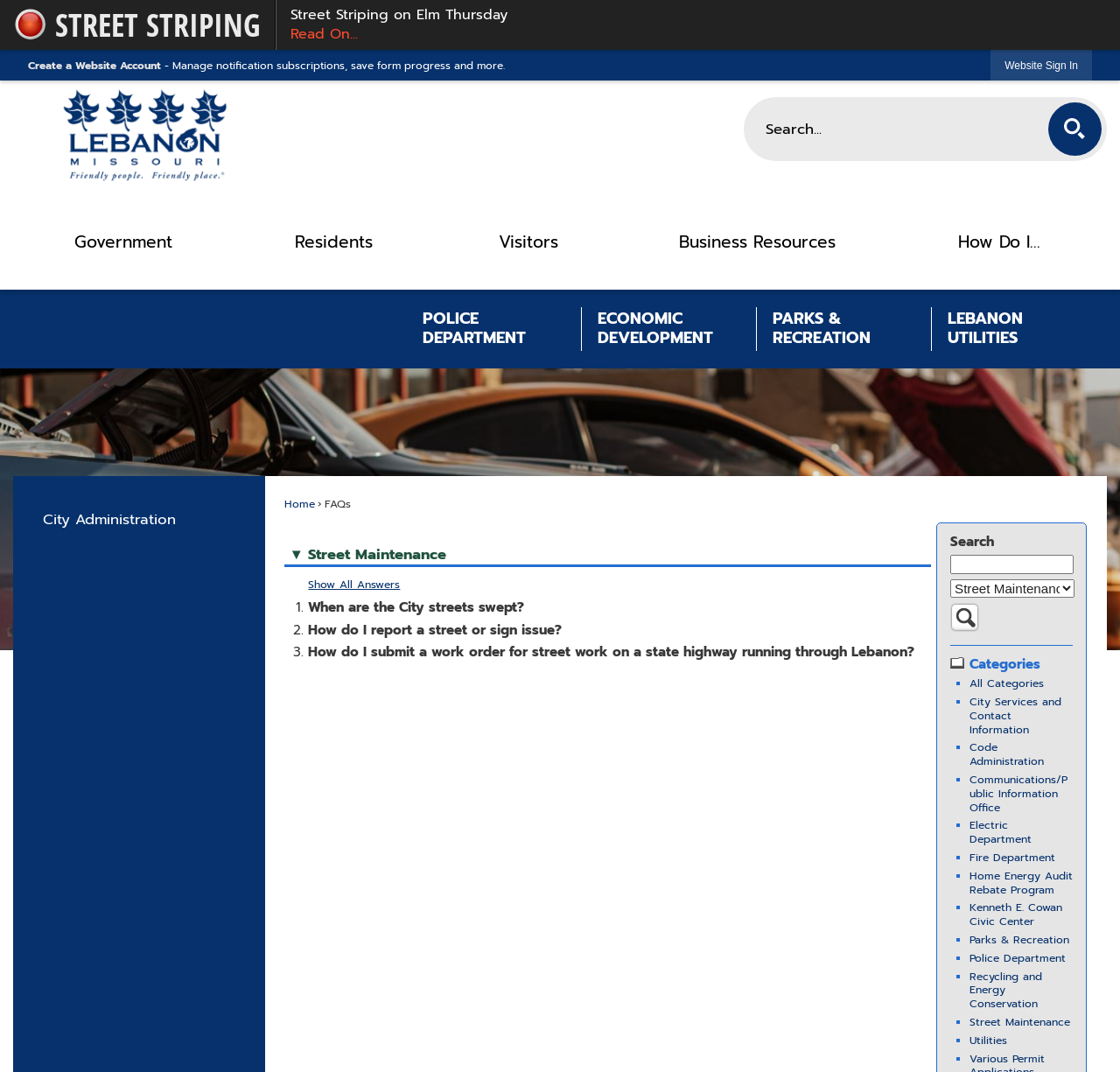Provide the bounding box coordinates of the area you need to click to execute the following instruction: "View FAQs".

[0.29, 0.462, 0.314, 0.477]